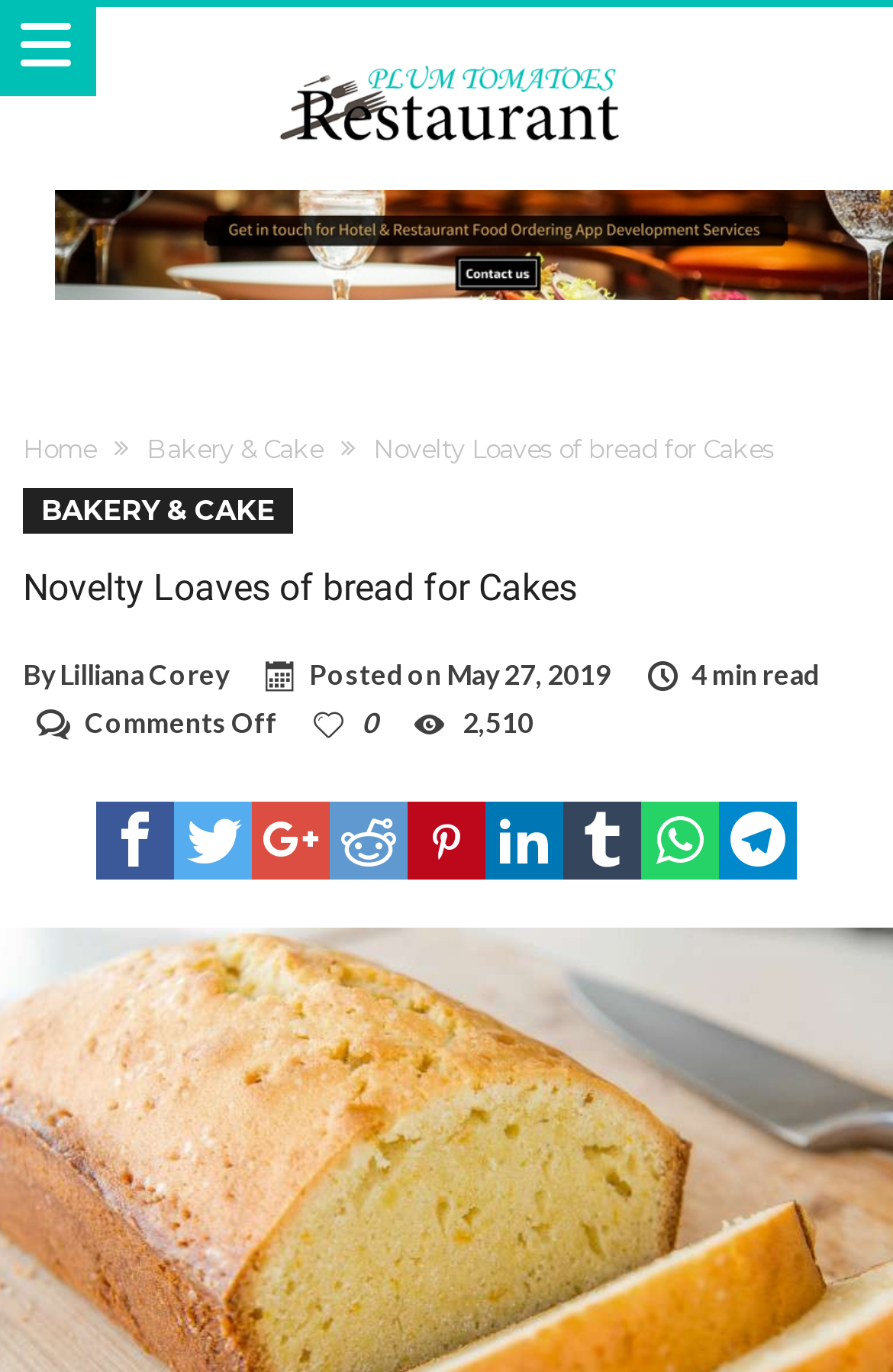What is the category of the article?
Please answer the question with as much detail and depth as you can.

I found the answer by looking at the link element with the text 'Bakery & Cake' which is a navigation link on the webpage, indicating that it is the category of the article.